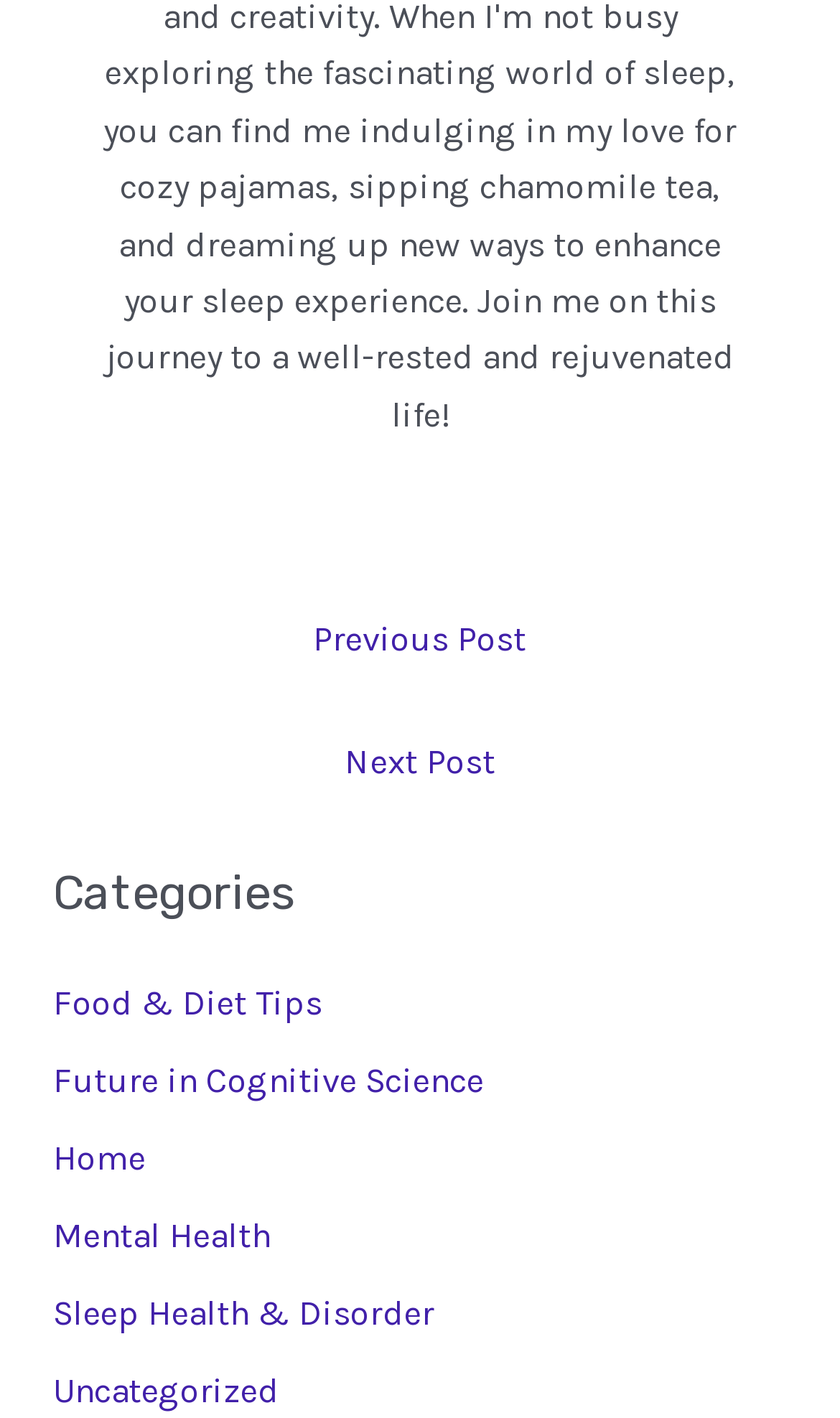Identify the bounding box for the given UI element using the description provided. Coordinates should be in the format (top-left x, top-left y, bottom-right x, bottom-right y) and must be between 0 and 1. Here is the description: Job Interview

None